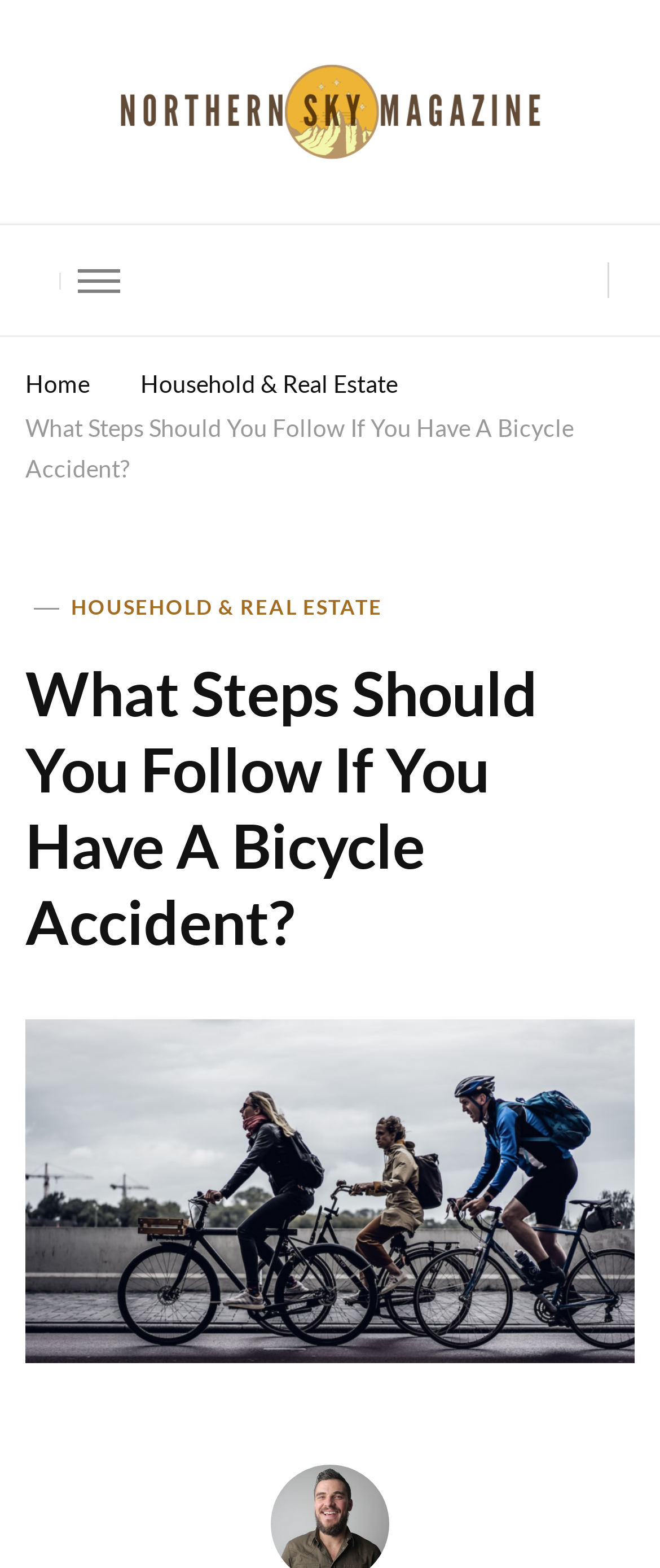Provide a thorough and detailed response to the question by examining the image: 
Is there an image on the webpage?

There is a figure element on the webpage, which indicates the presence of an image. The bounding box coordinates of this element are [0.038, 0.651, 0.962, 0.869], which suggests that the image is located in the middle of the webpage.